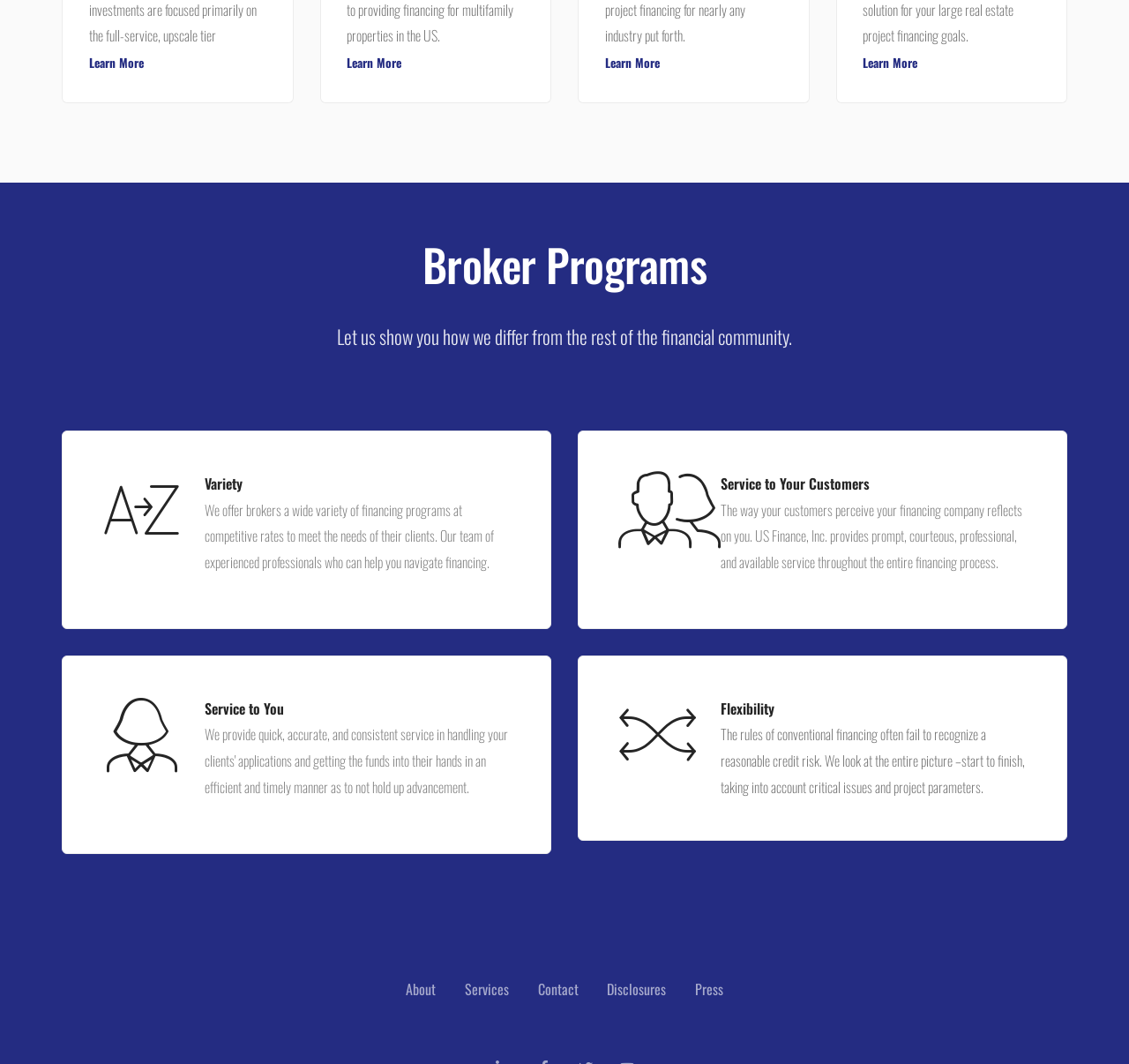Please specify the bounding box coordinates of the element that should be clicked to execute the given instruction: 'Click to view variety of financing programs'. Ensure the coordinates are four float numbers between 0 and 1, expressed as [left, top, right, bottom].

[0.181, 0.443, 0.453, 0.467]